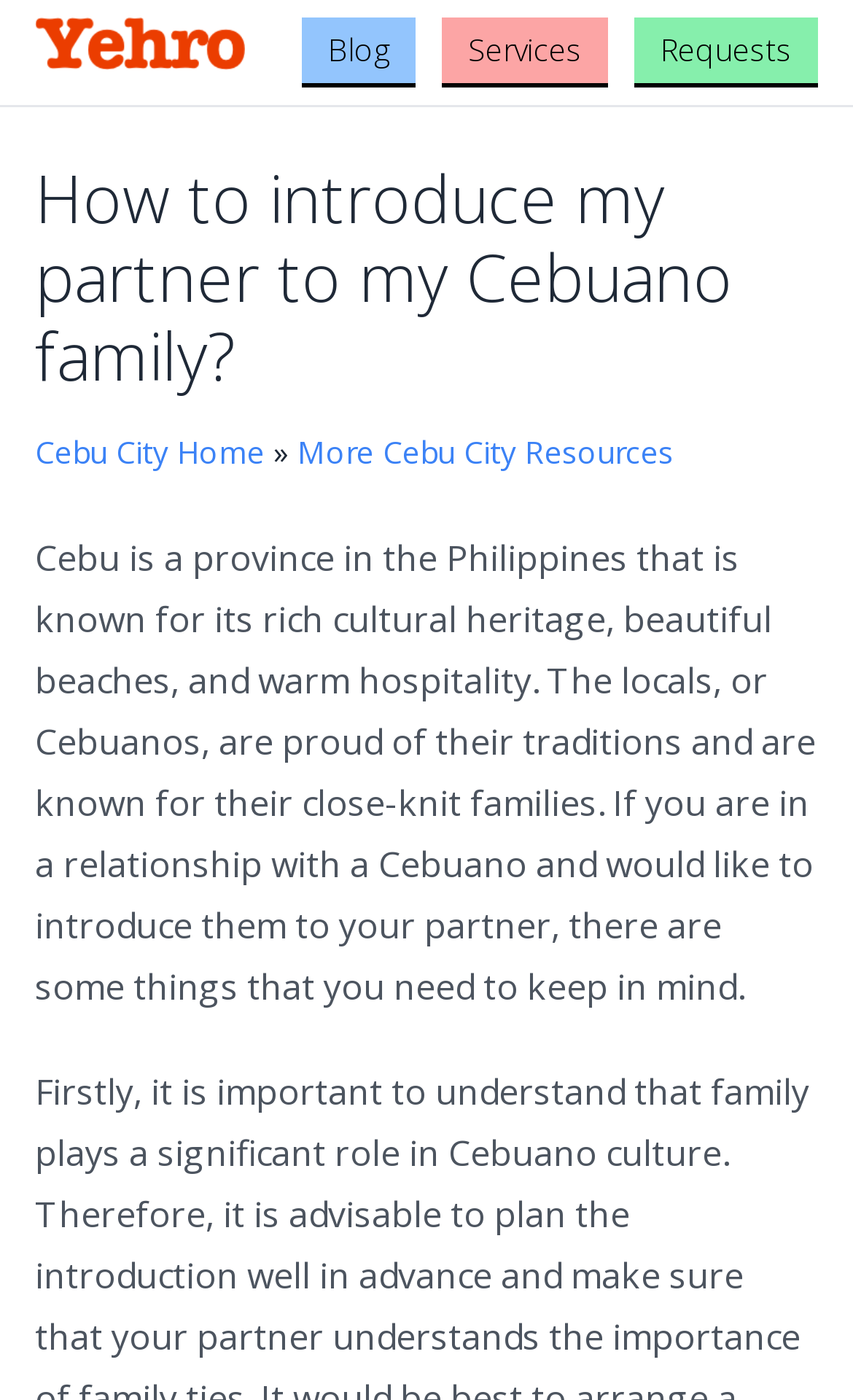Given the content of the image, can you provide a detailed answer to the question?
What is the tone of the webpage?

The webpage has an informative tone, providing information about Cebu and its culture, as well as guidance on how to introduce one's partner to their Cebuano family, without expressing a personal opinion or emotion.